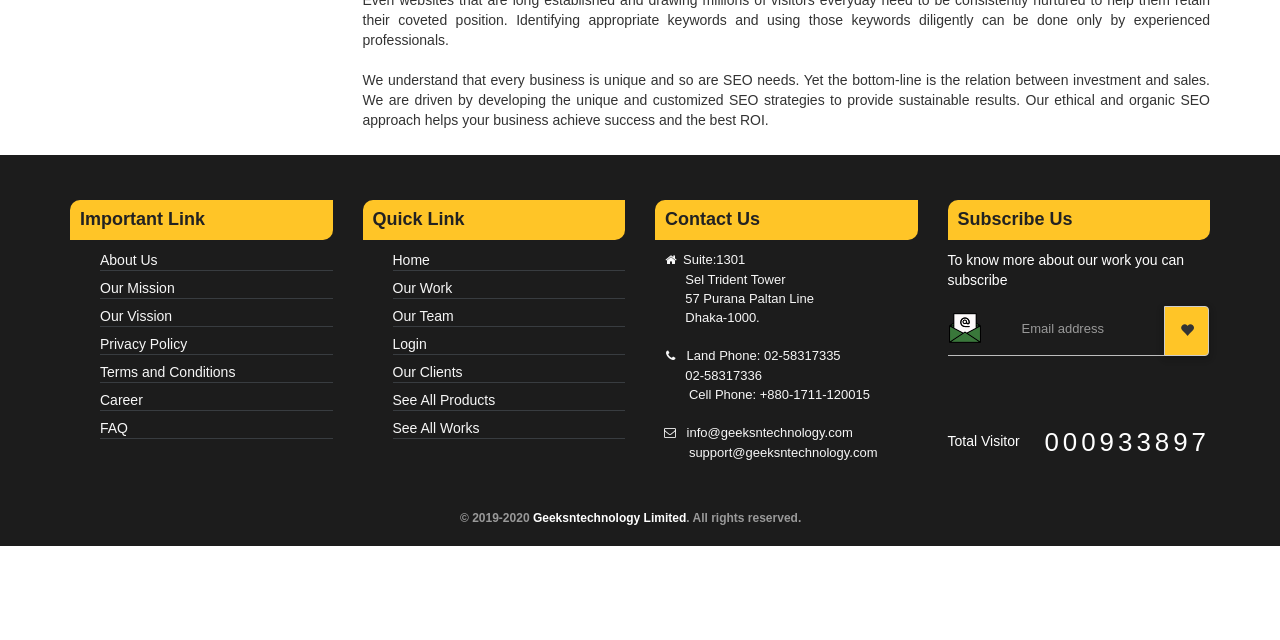Locate the bounding box of the UI element with the following description: "Terms and Conditions".

[0.078, 0.569, 0.184, 0.594]